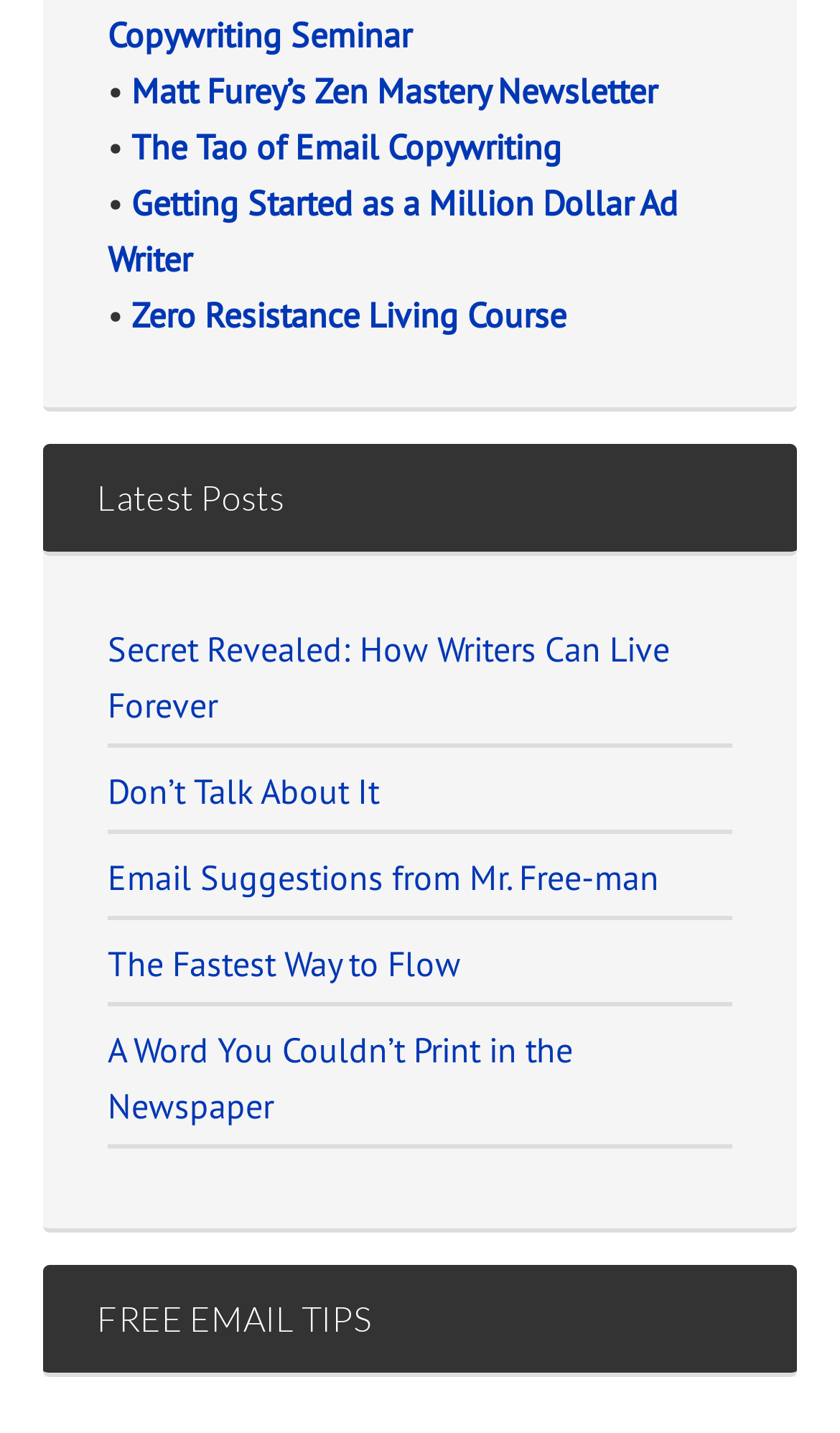Specify the bounding box coordinates for the region that must be clicked to perform the given instruction: "Explore The Tao of Email Copywriting".

[0.156, 0.088, 0.669, 0.118]